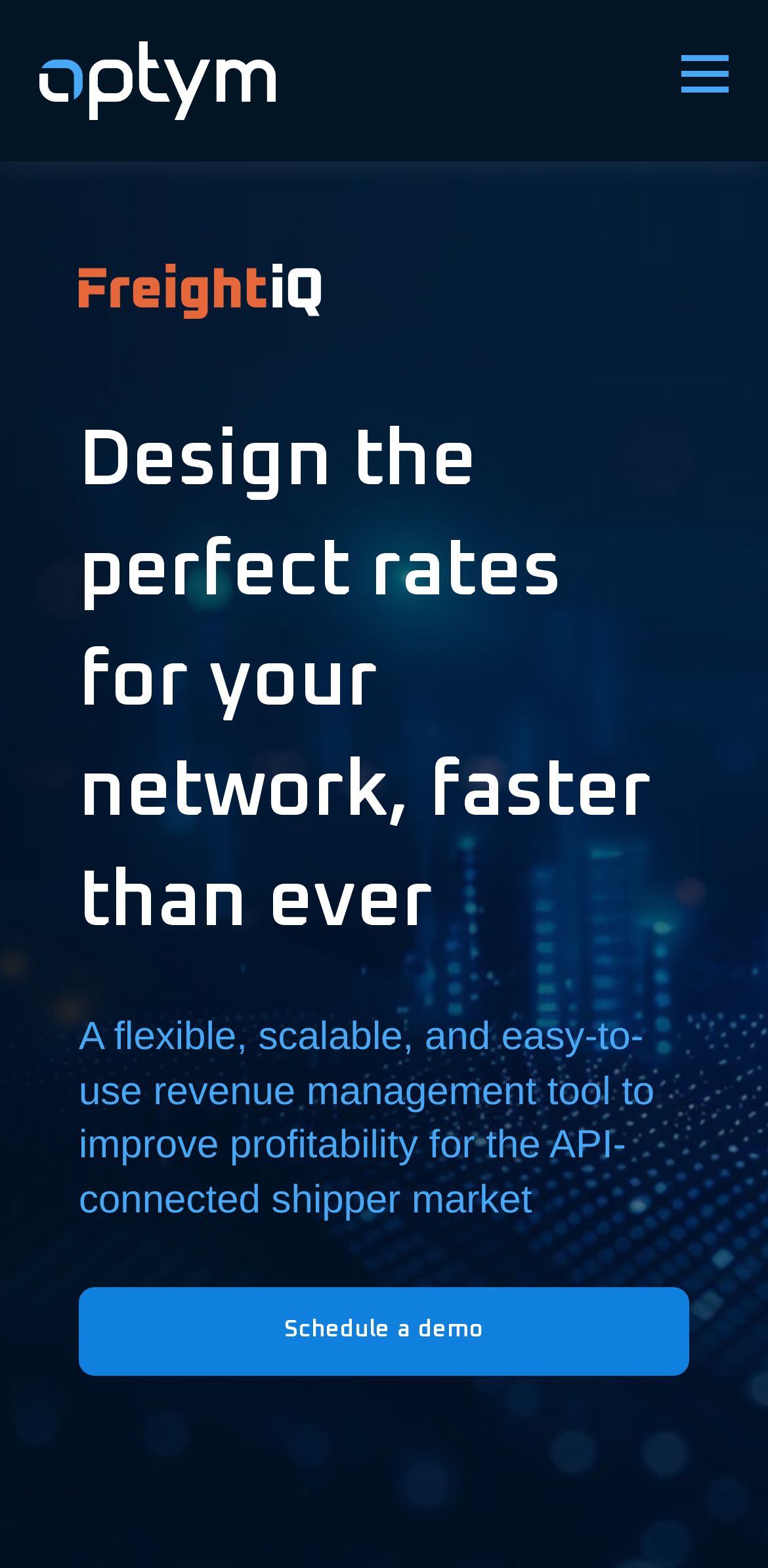Respond to the following query with just one word or a short phrase: 
What is the benefit of using FreightIQ?

Improve profitability